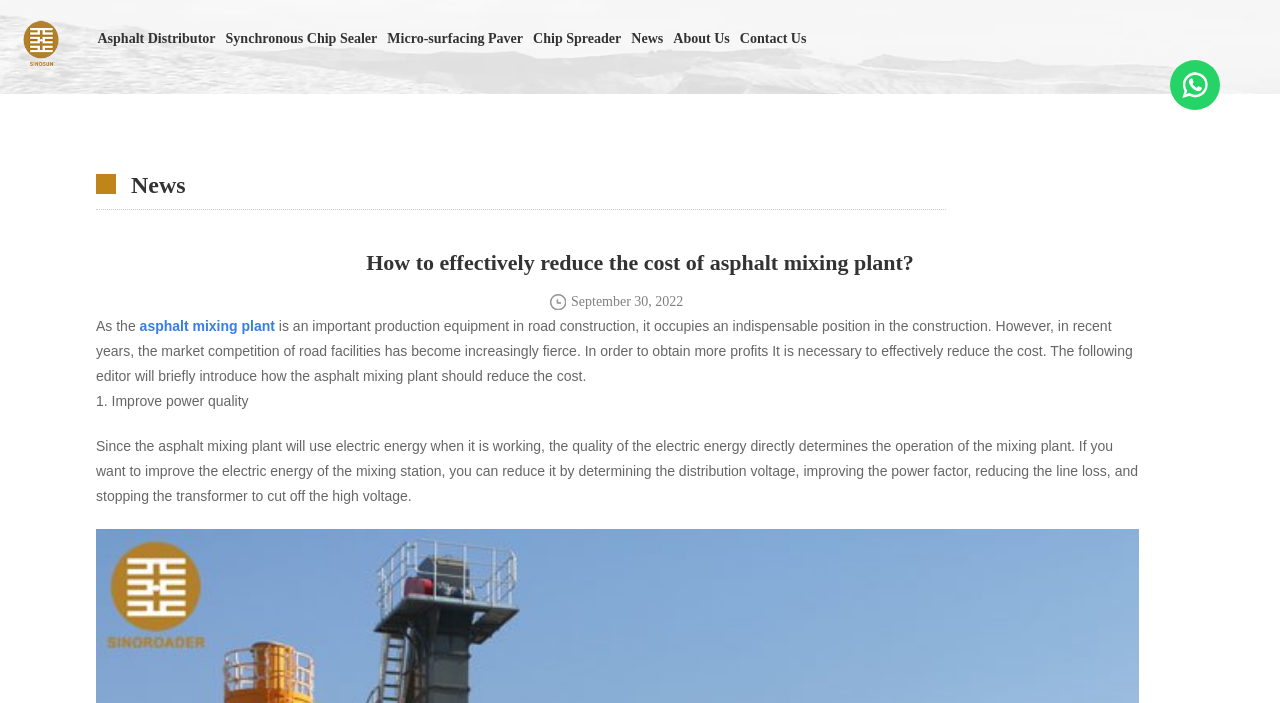Determine the bounding box coordinates for the area that should be clicked to carry out the following instruction: "Visit the About Us page".

[0.526, 0.043, 0.57, 0.067]